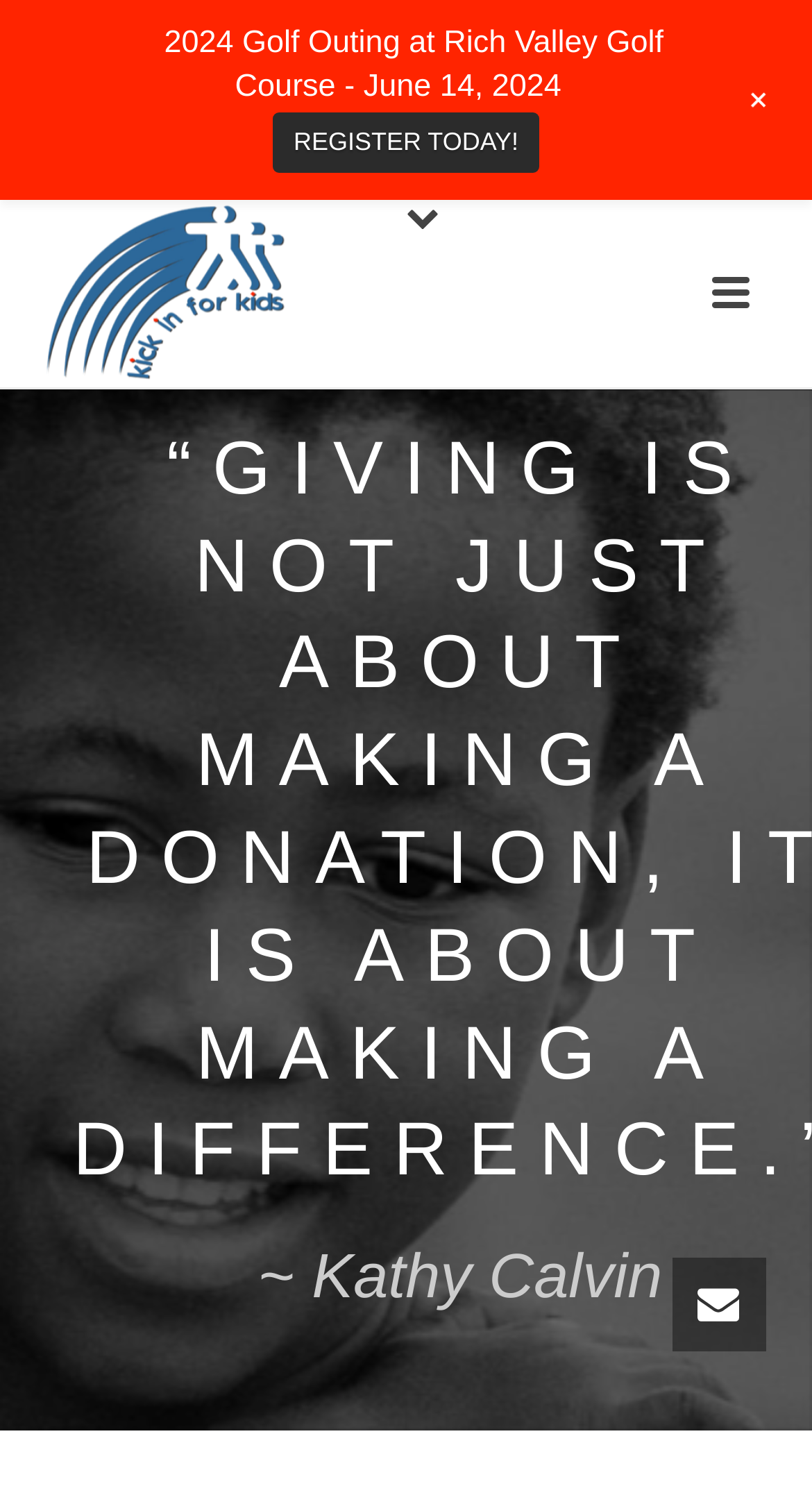What is the name of the golf course?
Please give a detailed and thorough answer to the question, covering all relevant points.

I found the name of the golf course by looking at the StaticText element with the text '2024 Golf Outing at Rich Valley Golf Course - June 14, 2024'. The name of the golf course is part of the text.